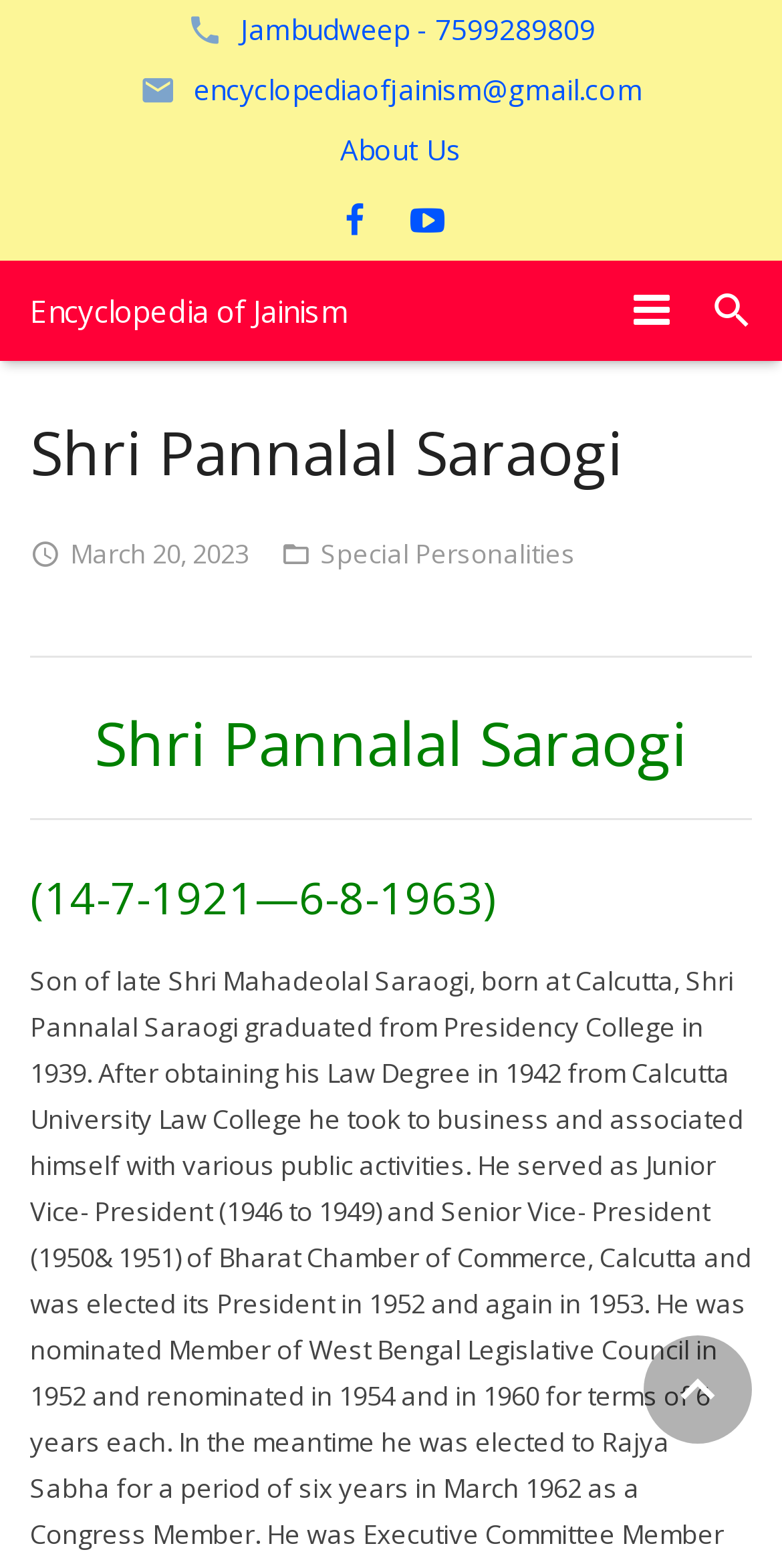Answer the question in a single word or phrase:
What is the email address provided?

encyclopediaofjainism@gmail.com